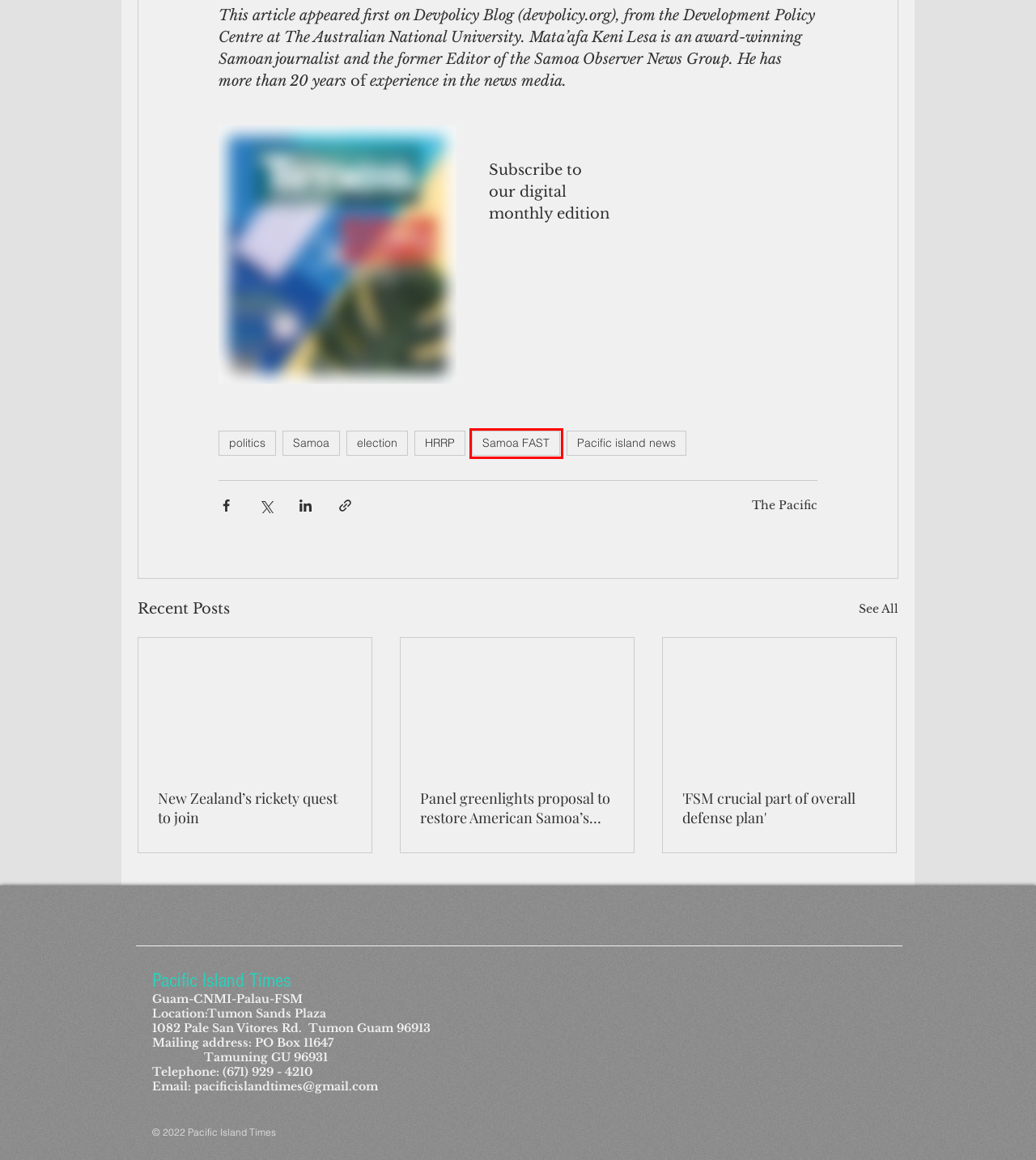Look at the screenshot of a webpage that includes a red bounding box around a UI element. Select the most appropriate webpage description that matches the page seen after clicking the highlighted element. Here are the candidates:
A. Panel greenlights proposal to restore American Samoa’s autonomy in charter amendment process
B. politics | pactimes
C. New Zealand’s rickety quest to join
D. Samoa FAST | pactimes
E. Pacific island news | pactimes
F. election | pactimes
G. HRRP | pactimes
H. 'FSM crucial part of overall defense plan'

D